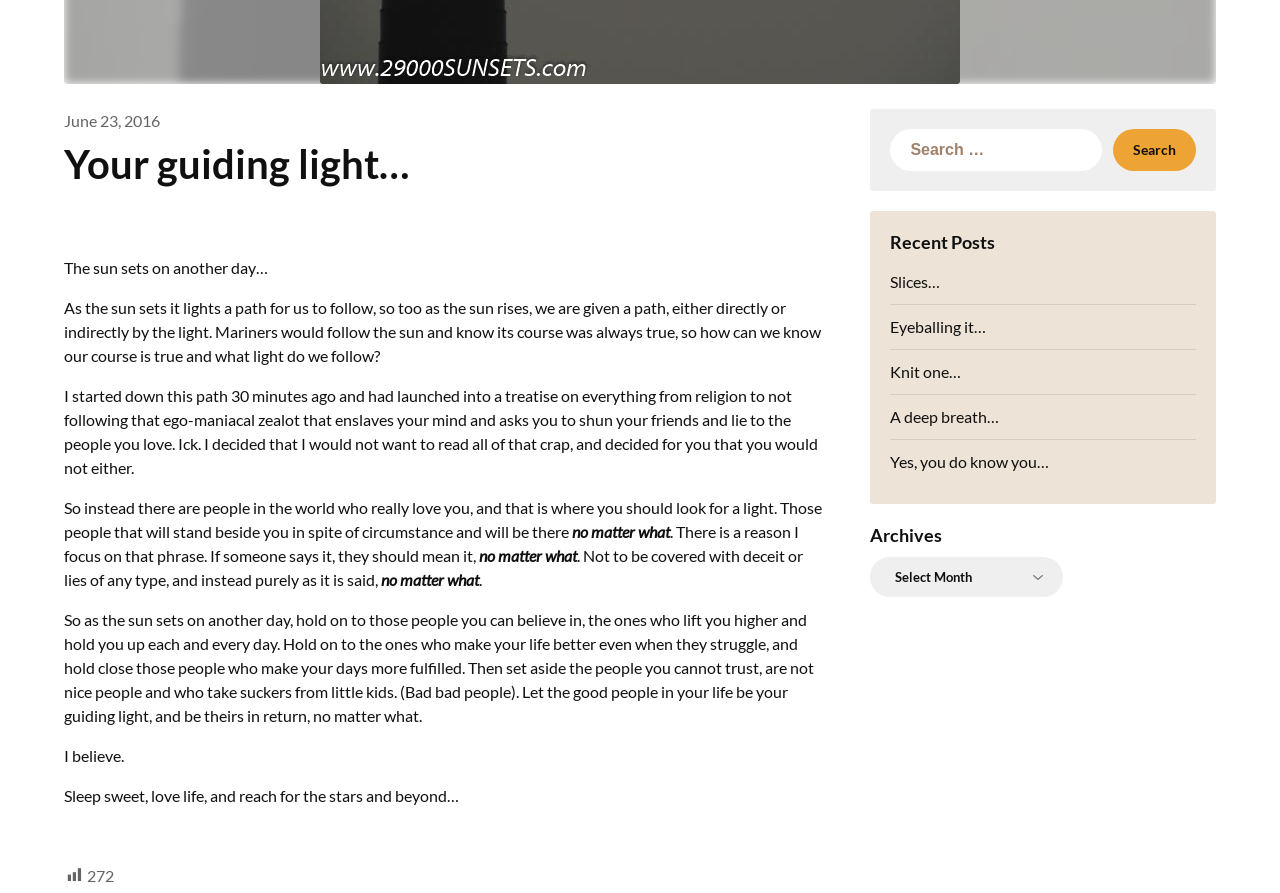Refer to the element description Knit one… and identify the corresponding bounding box in the screenshot. Format the coordinates as (top-left x, top-left y, bottom-right x, bottom-right y) with values in the range of 0 to 1.

[0.696, 0.405, 0.751, 0.427]